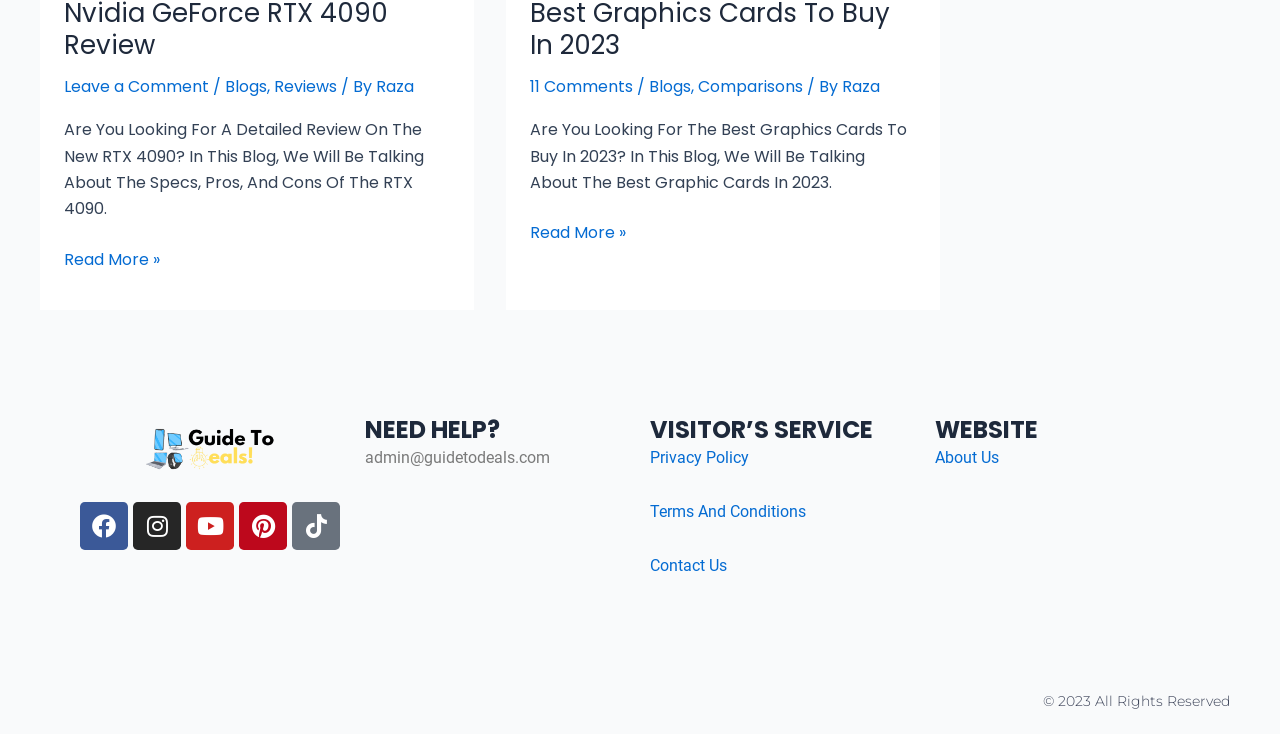What is the purpose of the 'Guide To Deals' section?
Provide a short answer using one word or a brief phrase based on the image.

Deals